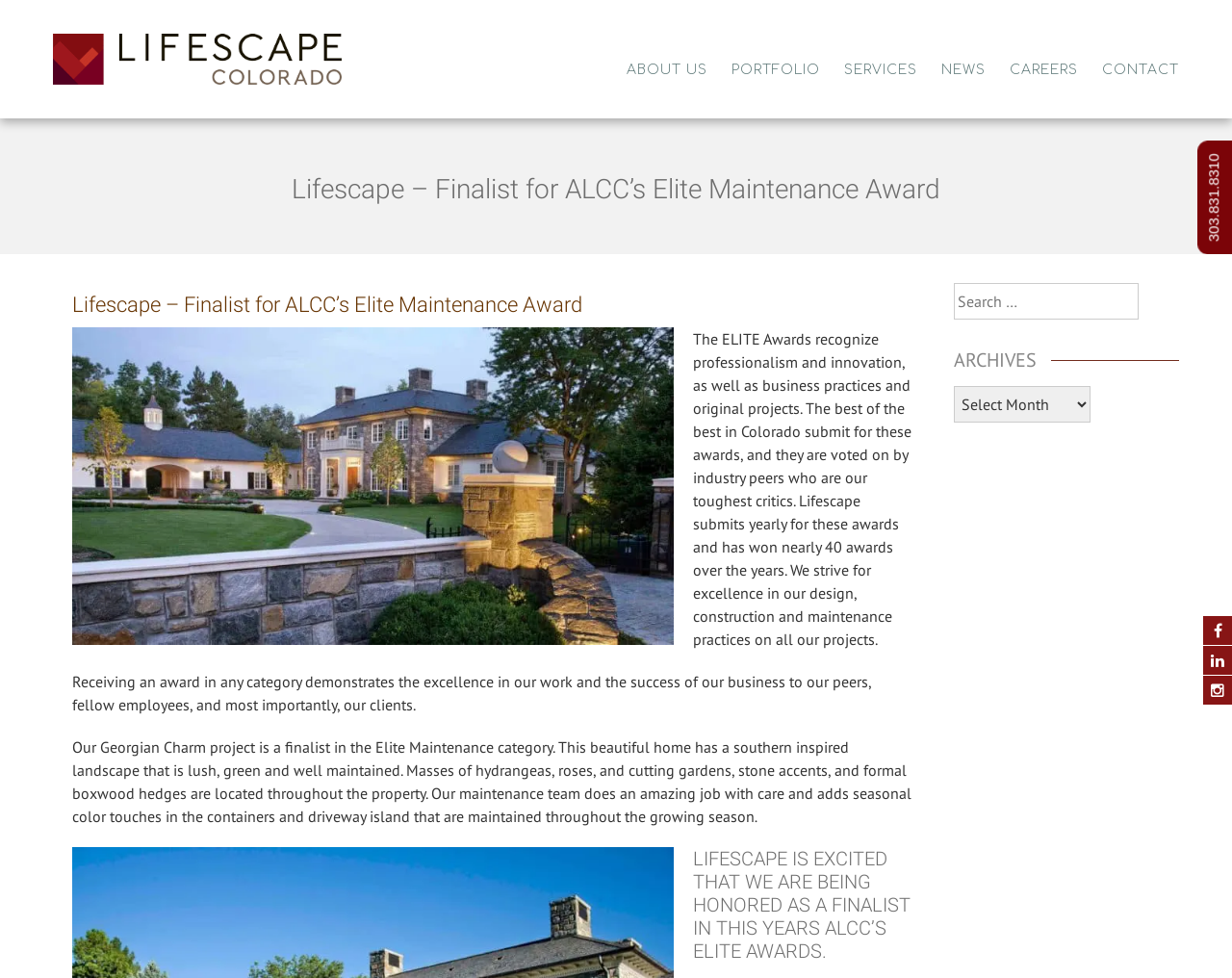Refer to the image and offer a detailed explanation in response to the question: How many awards has Lifescape won over the years?

According to the webpage content, Lifescape has won nearly 40 awards over the years, which is mentioned in the paragraph describing the ELITE Awards.